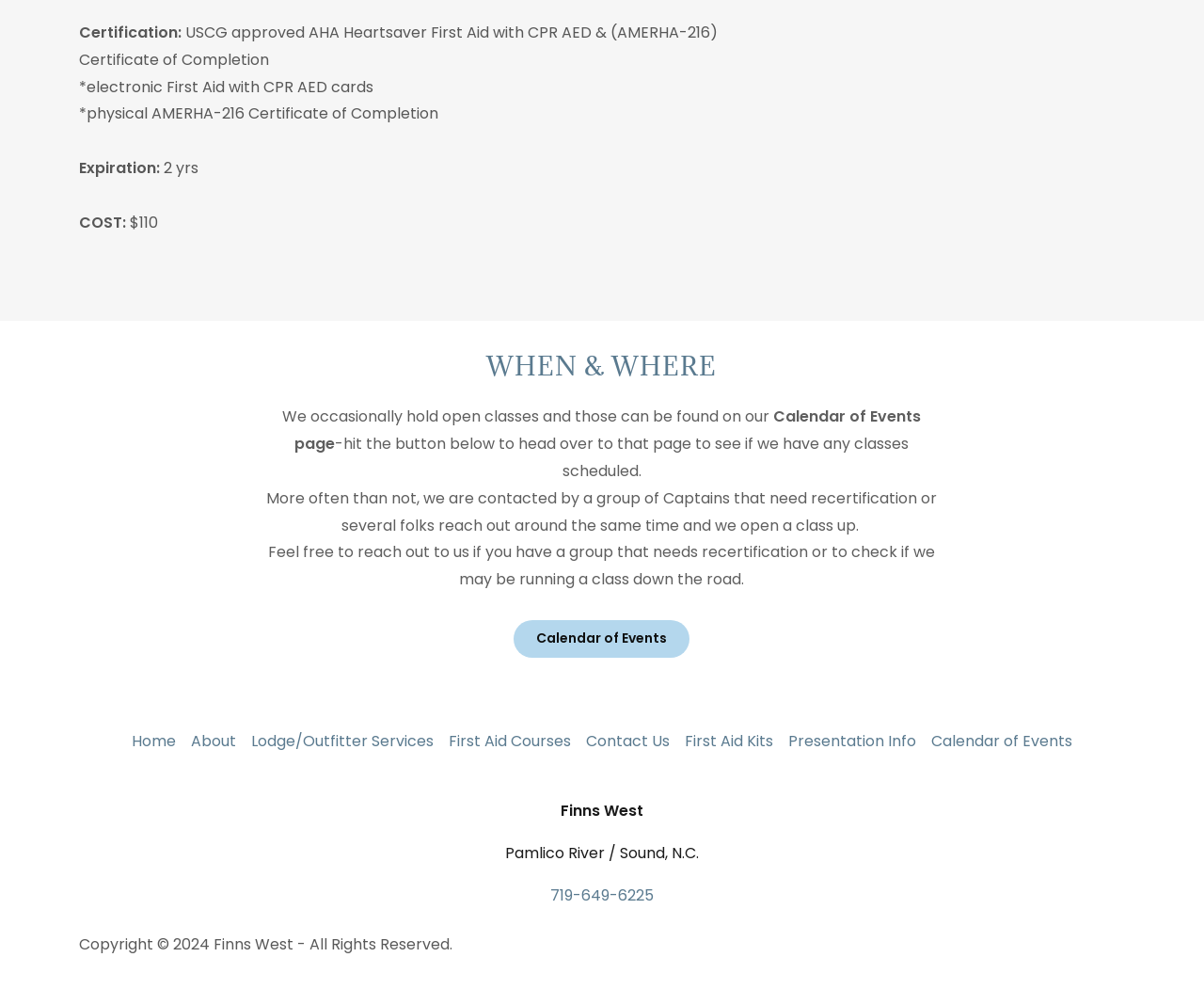Please answer the following question using a single word or phrase: 
What type of certification is offered?

AHA Heartsaver First Aid with CPR AED